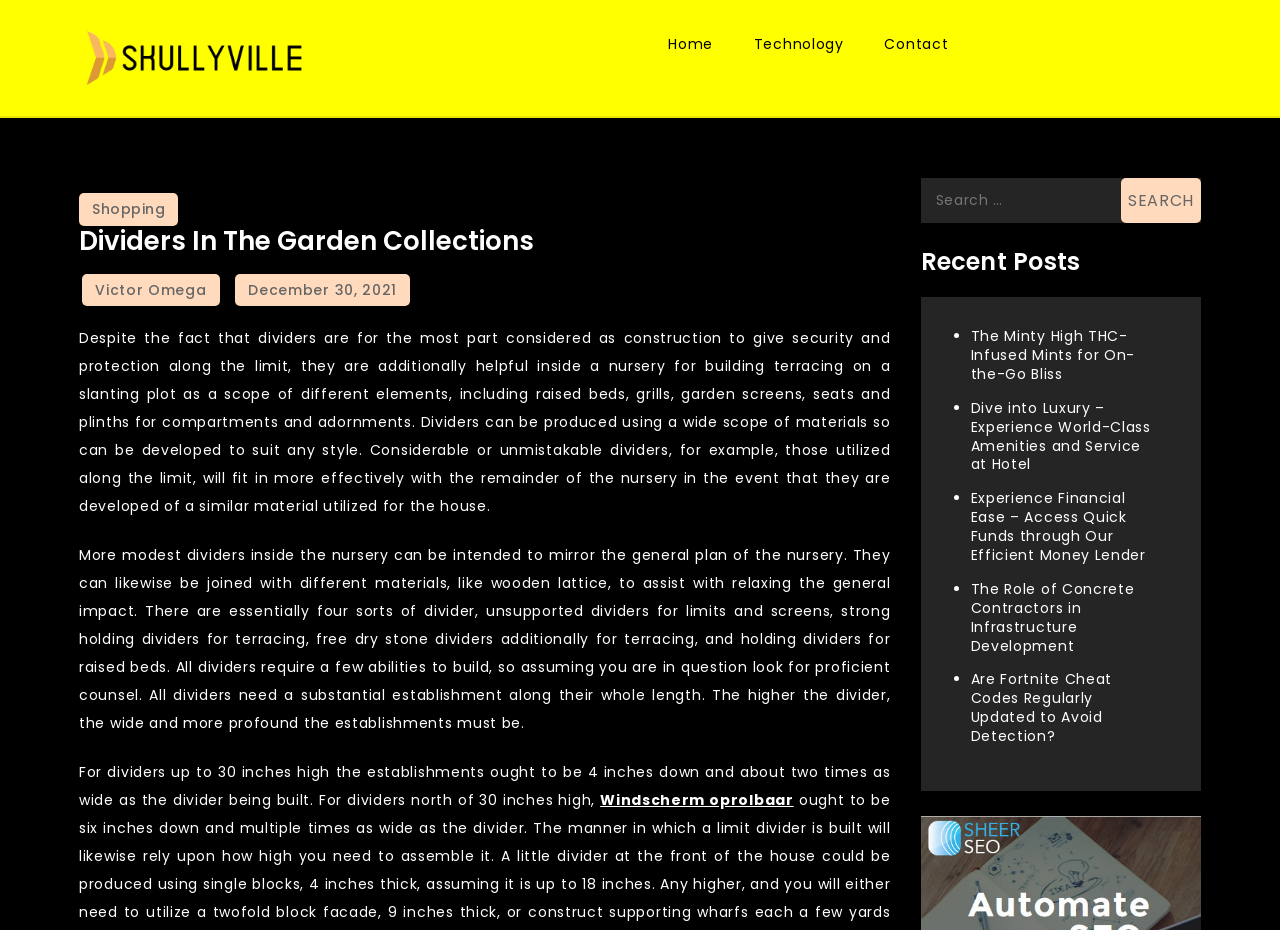Find the bounding box coordinates of the element to click in order to complete the given instruction: "Visit the 'Technology' page."

[0.575, 0.016, 0.673, 0.078]